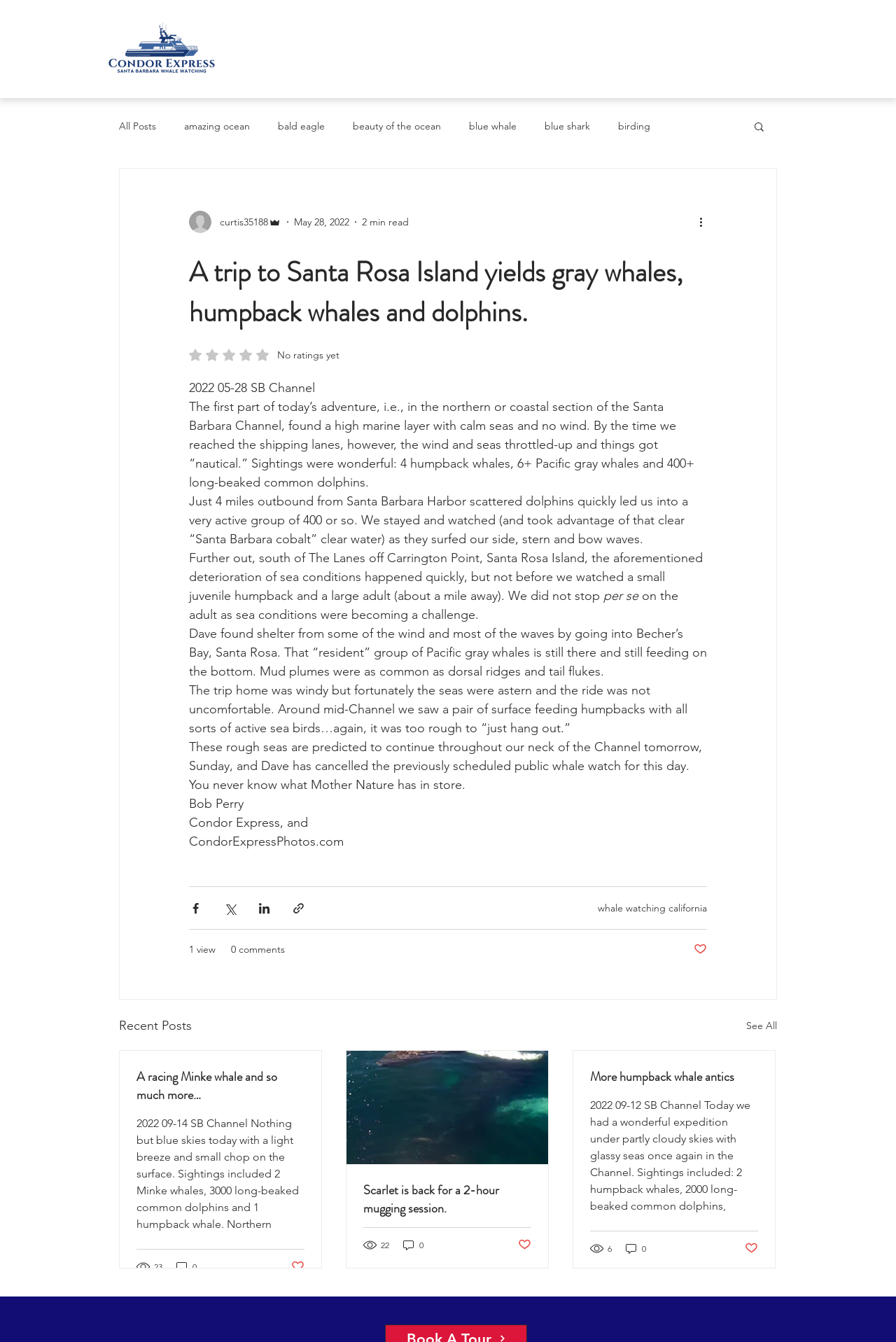Please extract the webpage's main title and generate its text content.

A trip to Santa Rosa Island yields gray whales, humpback whales and dolphins.